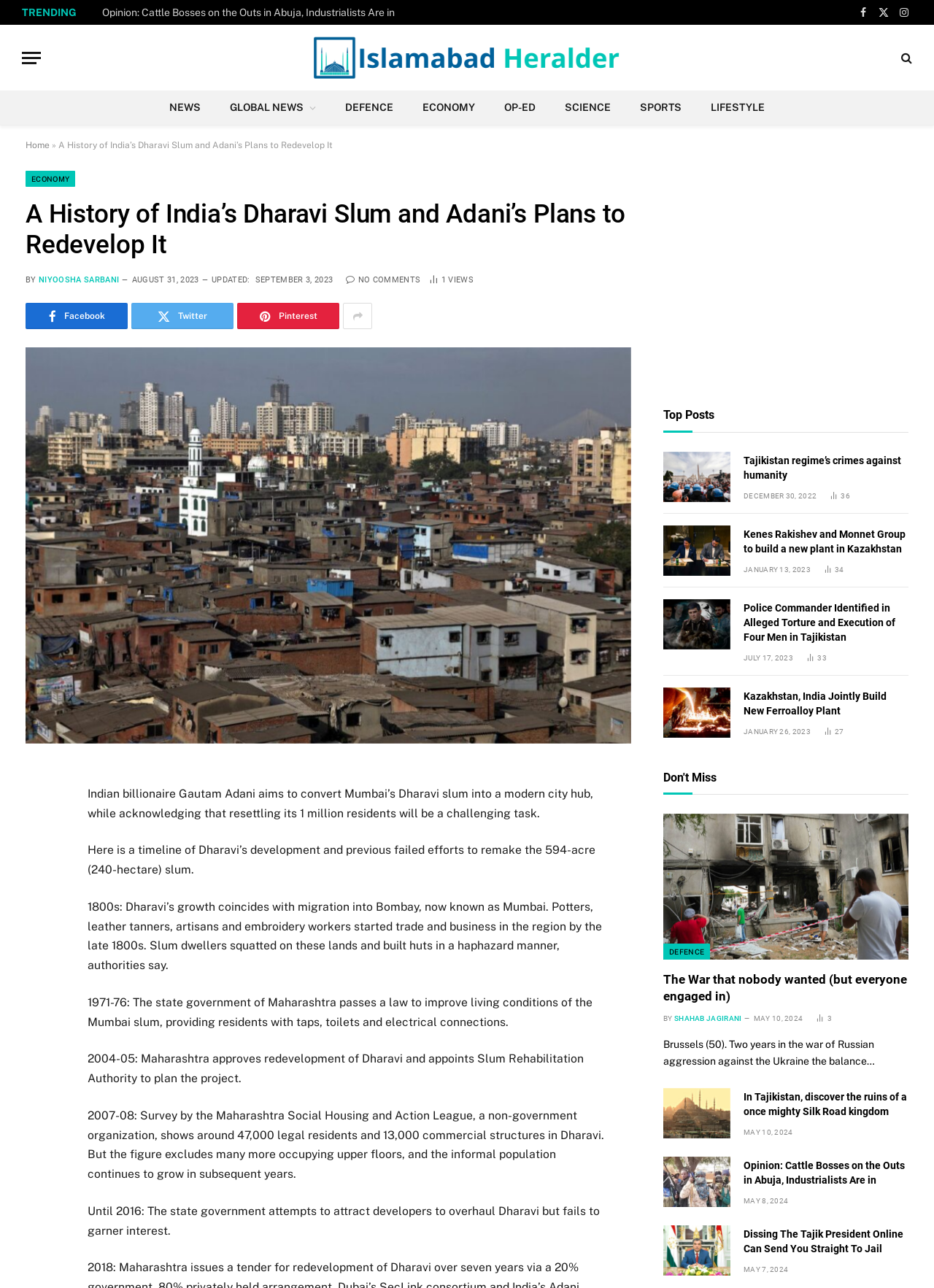What is the name of the billionaire mentioned in the article?
From the details in the image, provide a complete and detailed answer to the question.

The article mentions that Indian billionaire Gautam Adani aims to convert Mumbai's Dharavi slum into a modern city hub. Therefore, the answer is Gautam Adani.